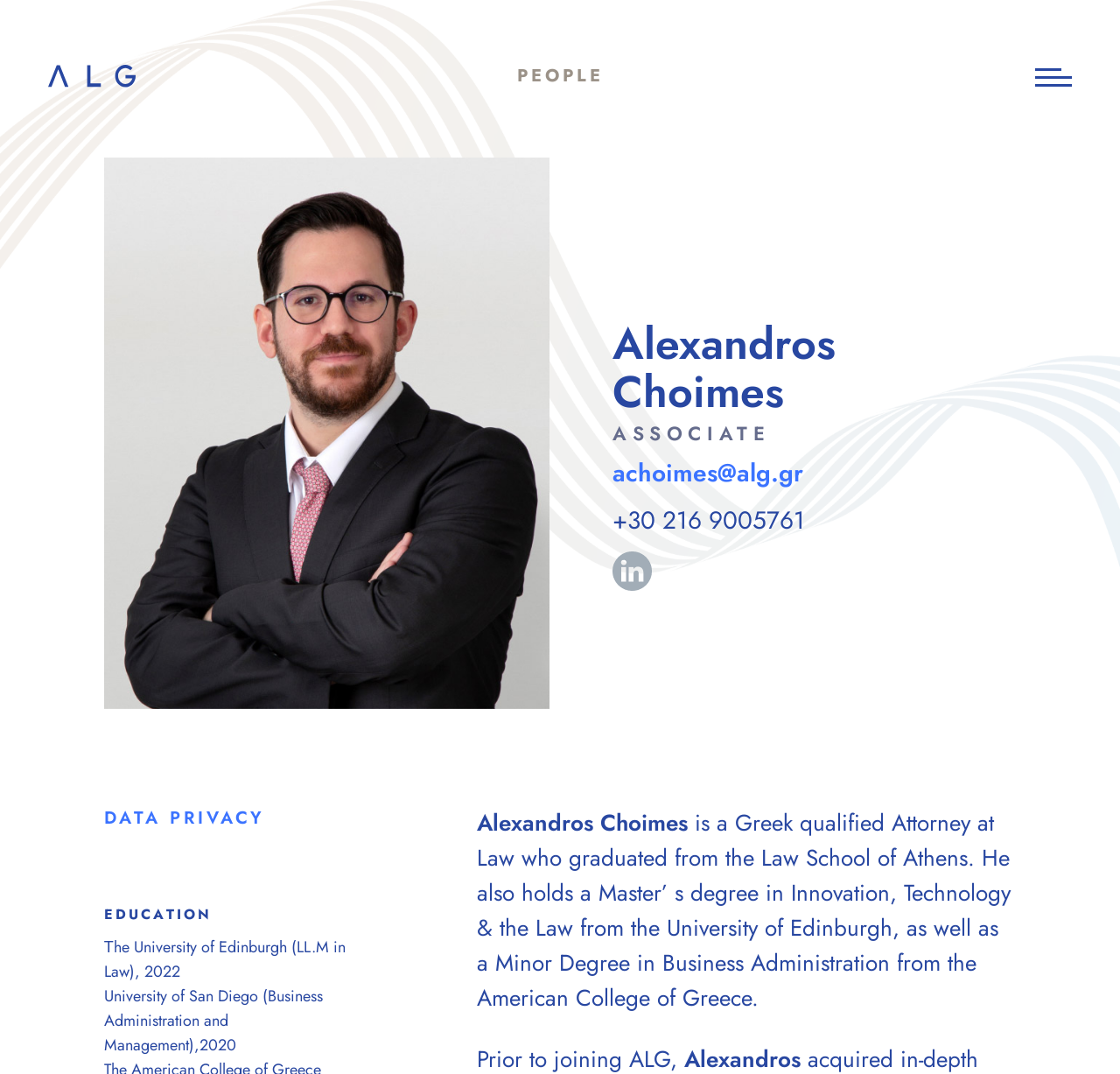Provide a short, one-word or phrase answer to the question below:
What is the phone number of Alexandros Choimes?

+30 216 9005761